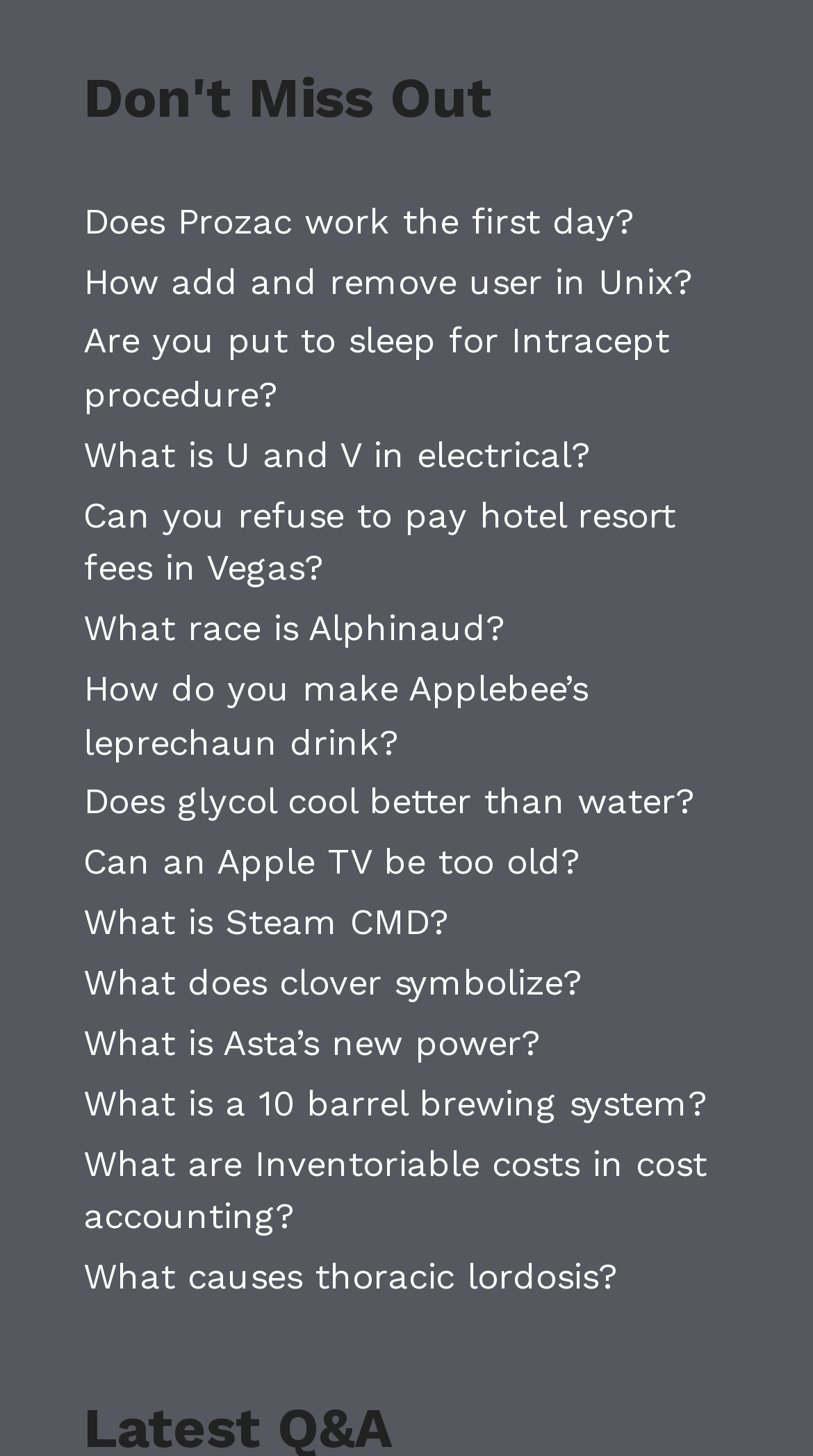Kindly determine the bounding box coordinates of the area that needs to be clicked to fulfill this instruction: "access February 2024".

None